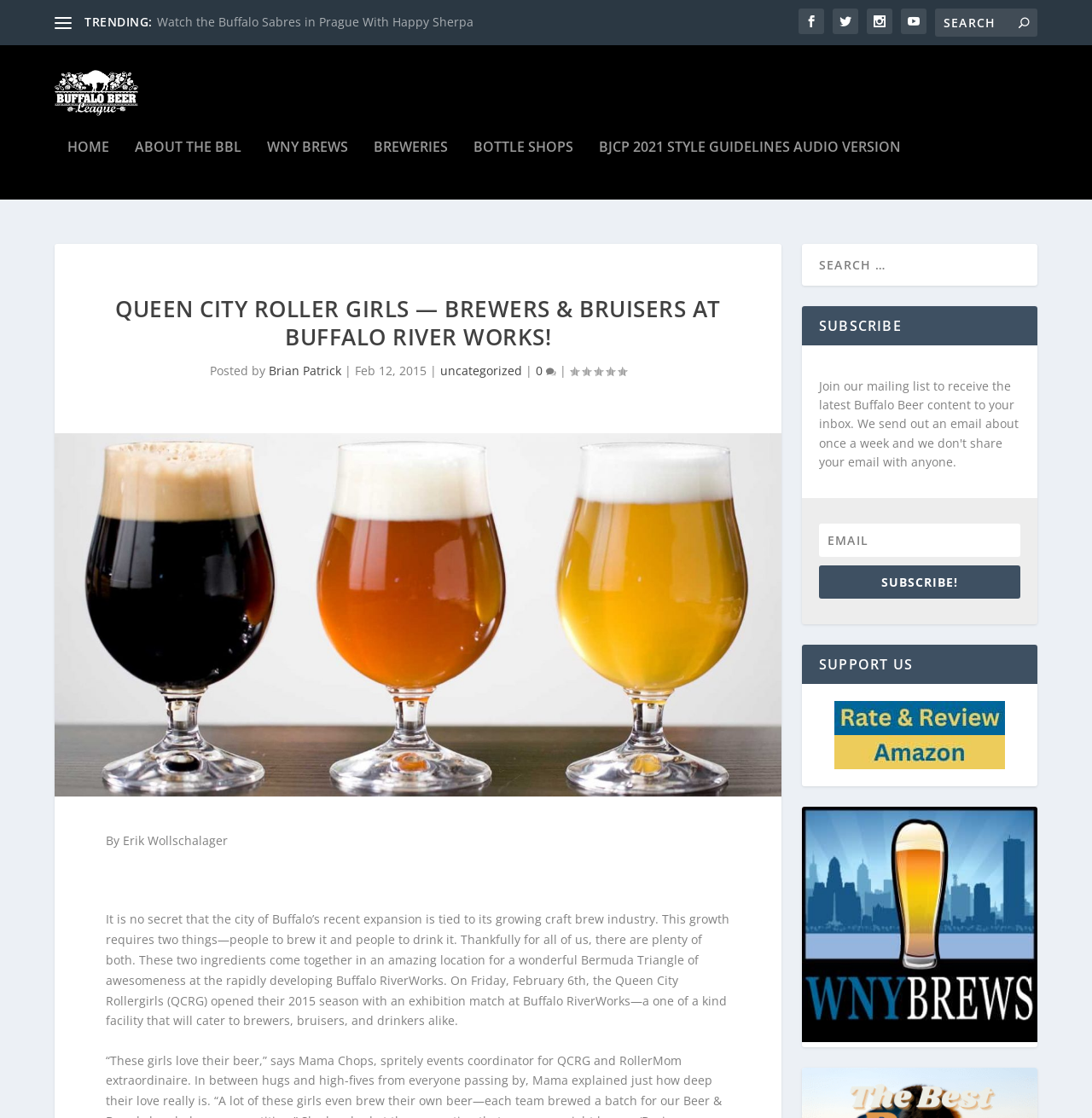Locate the bounding box of the UI element with the following description: "0".

[0.491, 0.325, 0.509, 0.34]